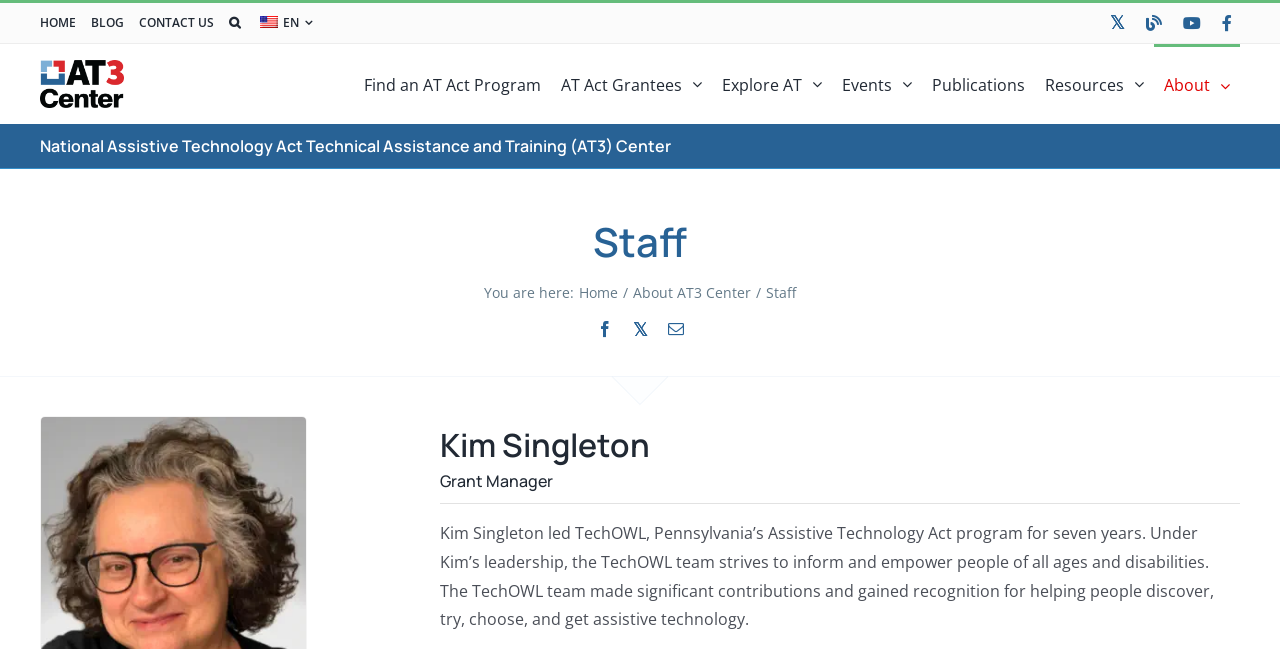What is the purpose of the 'Search' button?
Please respond to the question with a detailed and thorough explanation.

The 'Search' button is located at coordinates [0.179, 0.019, 0.187, 0.052] and has an expanded property set to False. This suggests that the button is used to search the website, and when clicked, it may expand to reveal a search input field.